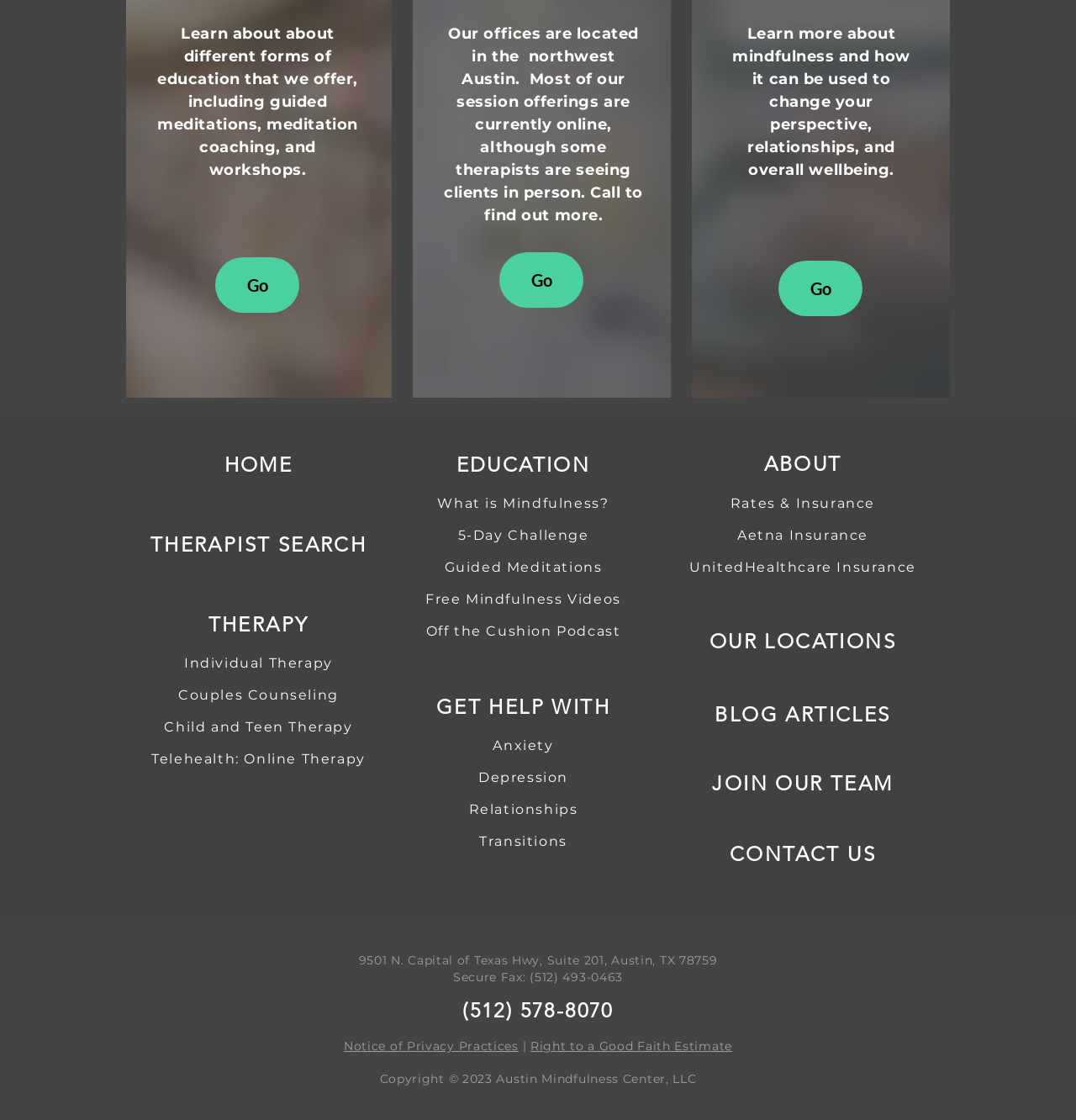Identify the bounding box coordinates of the part that should be clicked to carry out this instruction: "Learn about our education offerings".

[0.146, 0.022, 0.333, 0.16]